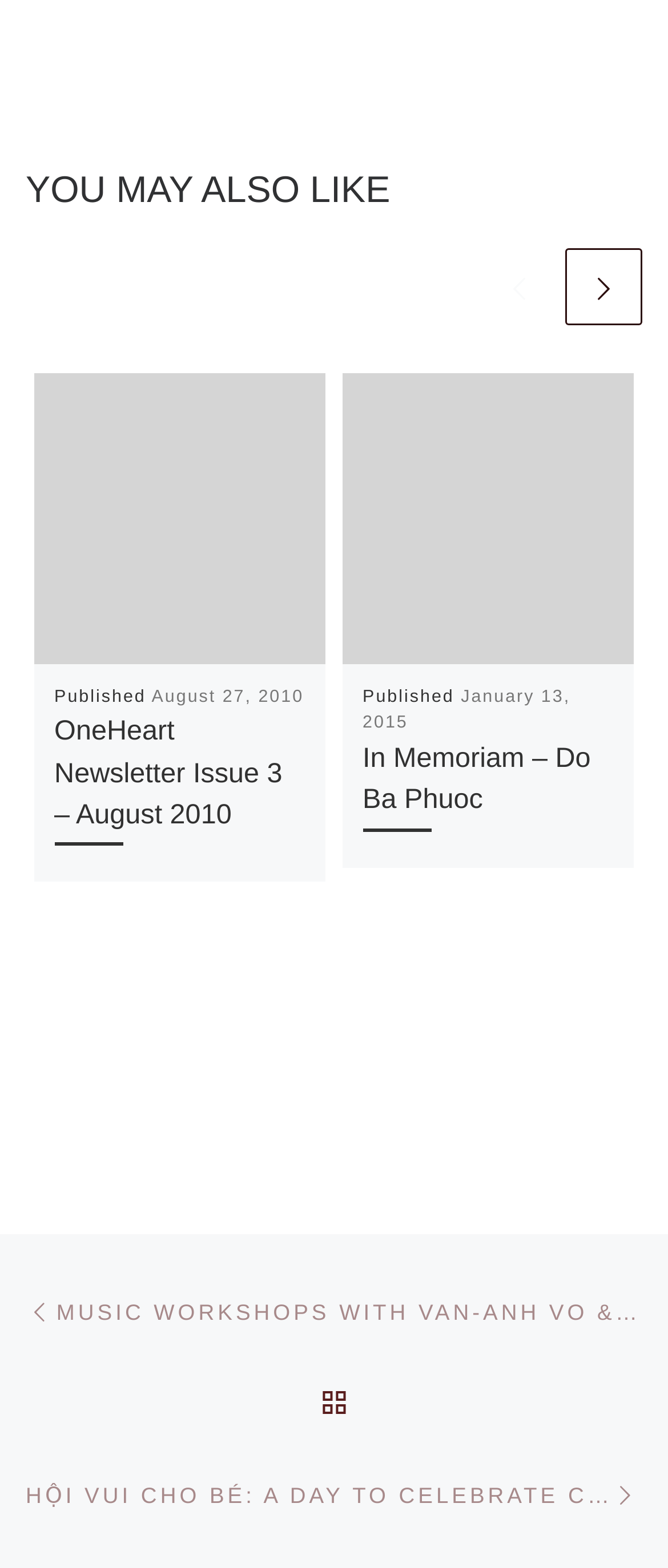How many articles are on this page?
From the image, respond with a single word or phrase.

2